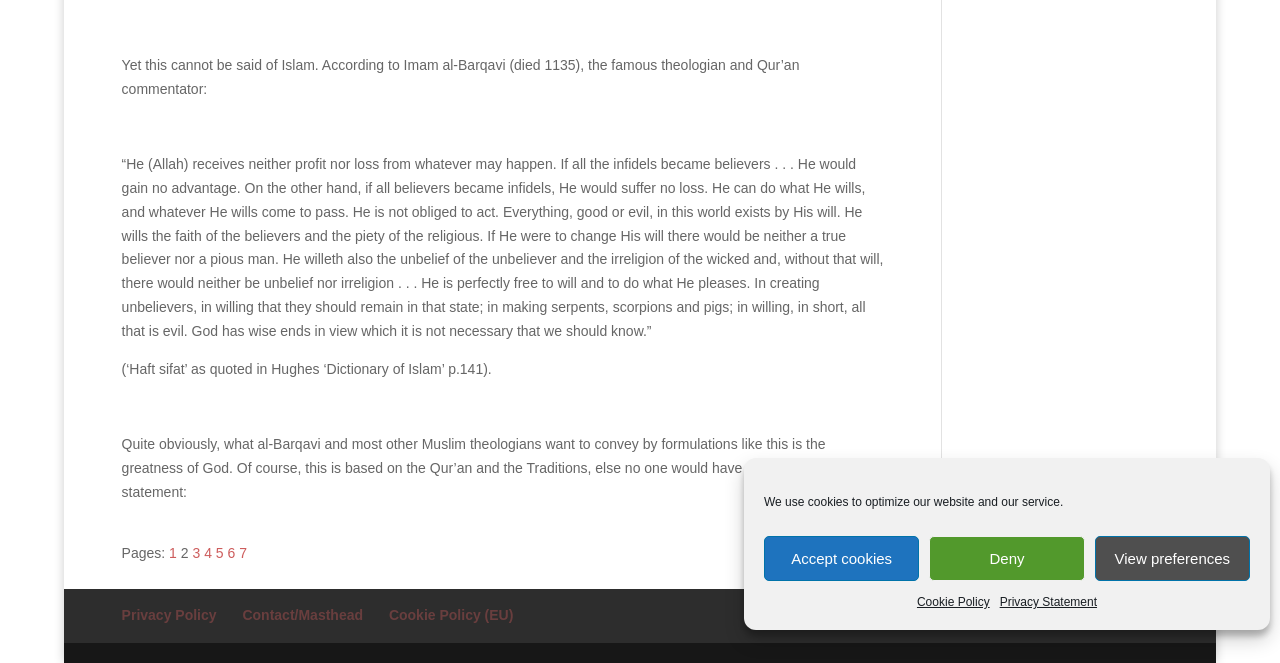Locate the bounding box coordinates of the UI element described by: "Deny". Provide the coordinates as four float numbers between 0 and 1, formatted as [left, top, right, bottom].

[0.726, 0.809, 0.847, 0.877]